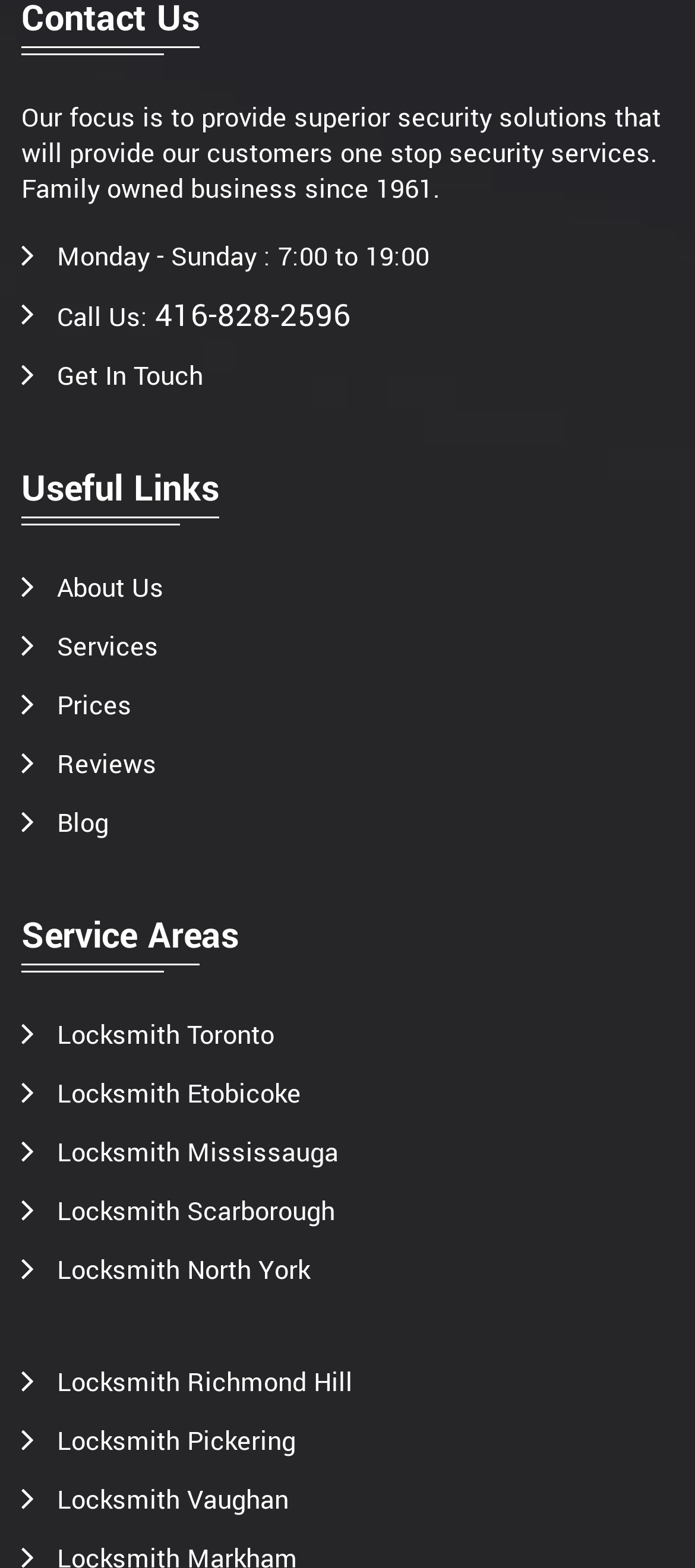What can I do on this website?
Using the image, elaborate on the answer with as much detail as possible.

I inferred that I can get in touch, learn about services, and more by looking at the link elements that say 'Get In Touch', 'About Us', 'Services', and so on.